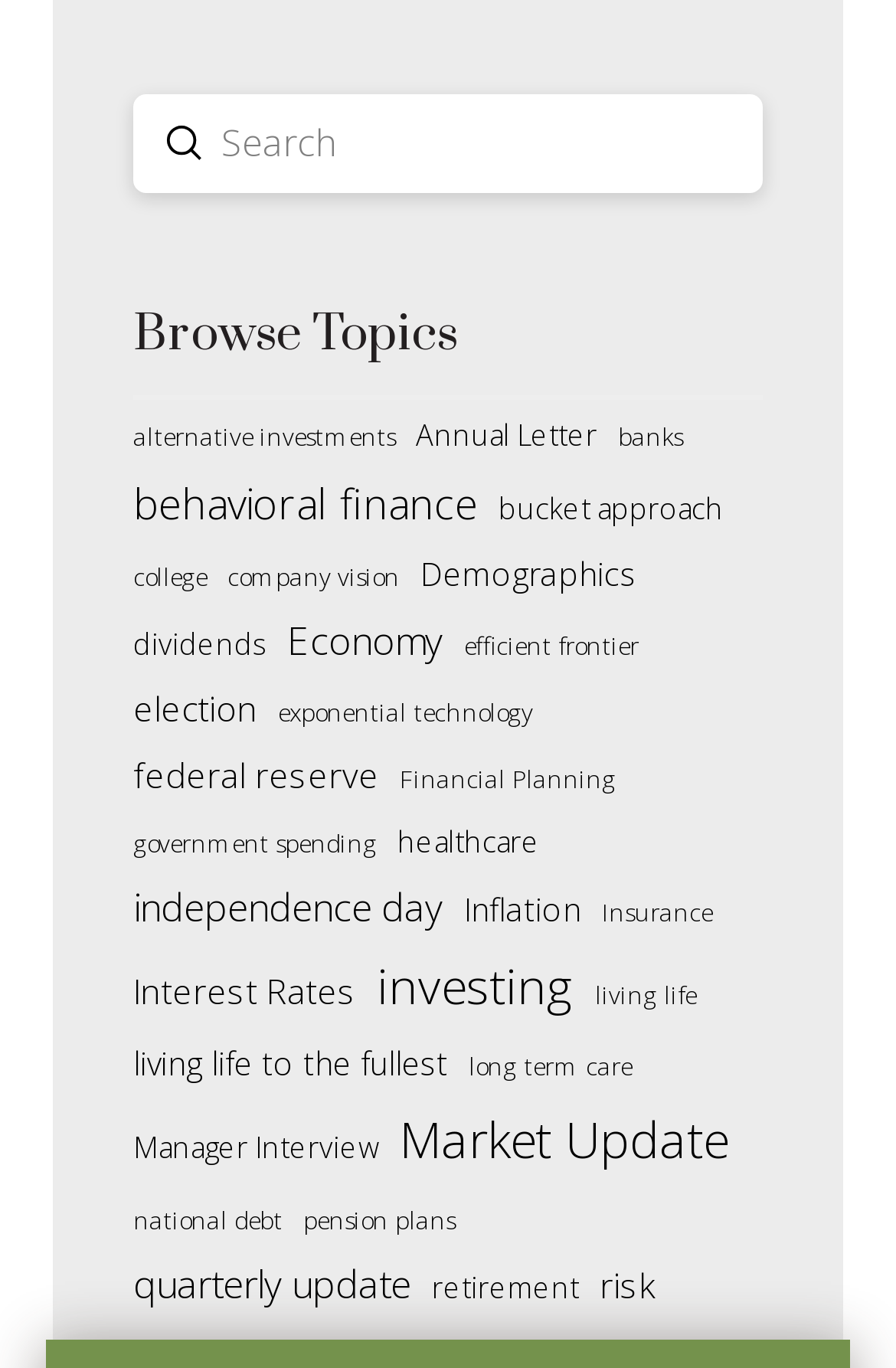Please pinpoint the bounding box coordinates for the region I should click to adhere to this instruction: "Read about Market Update".

[0.446, 0.801, 0.813, 0.866]